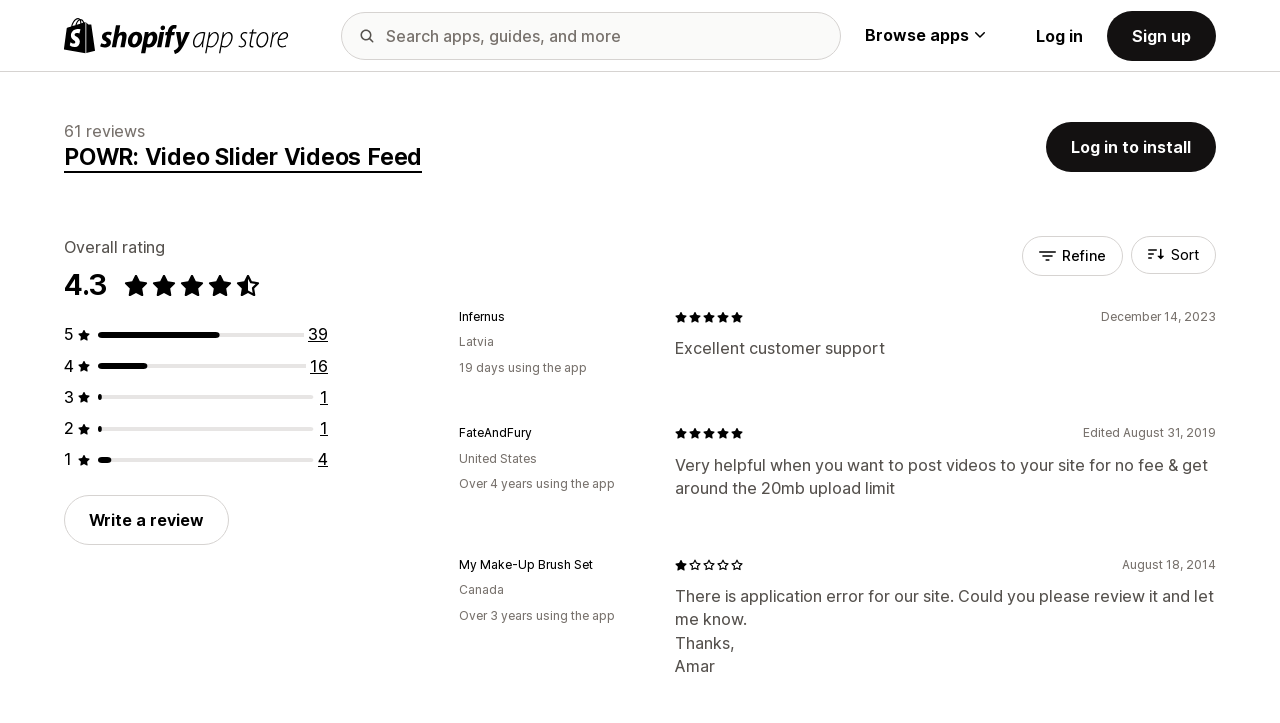Find and provide the bounding box coordinates for the UI element described with: "Write a review".

[0.05, 0.685, 0.179, 0.754]